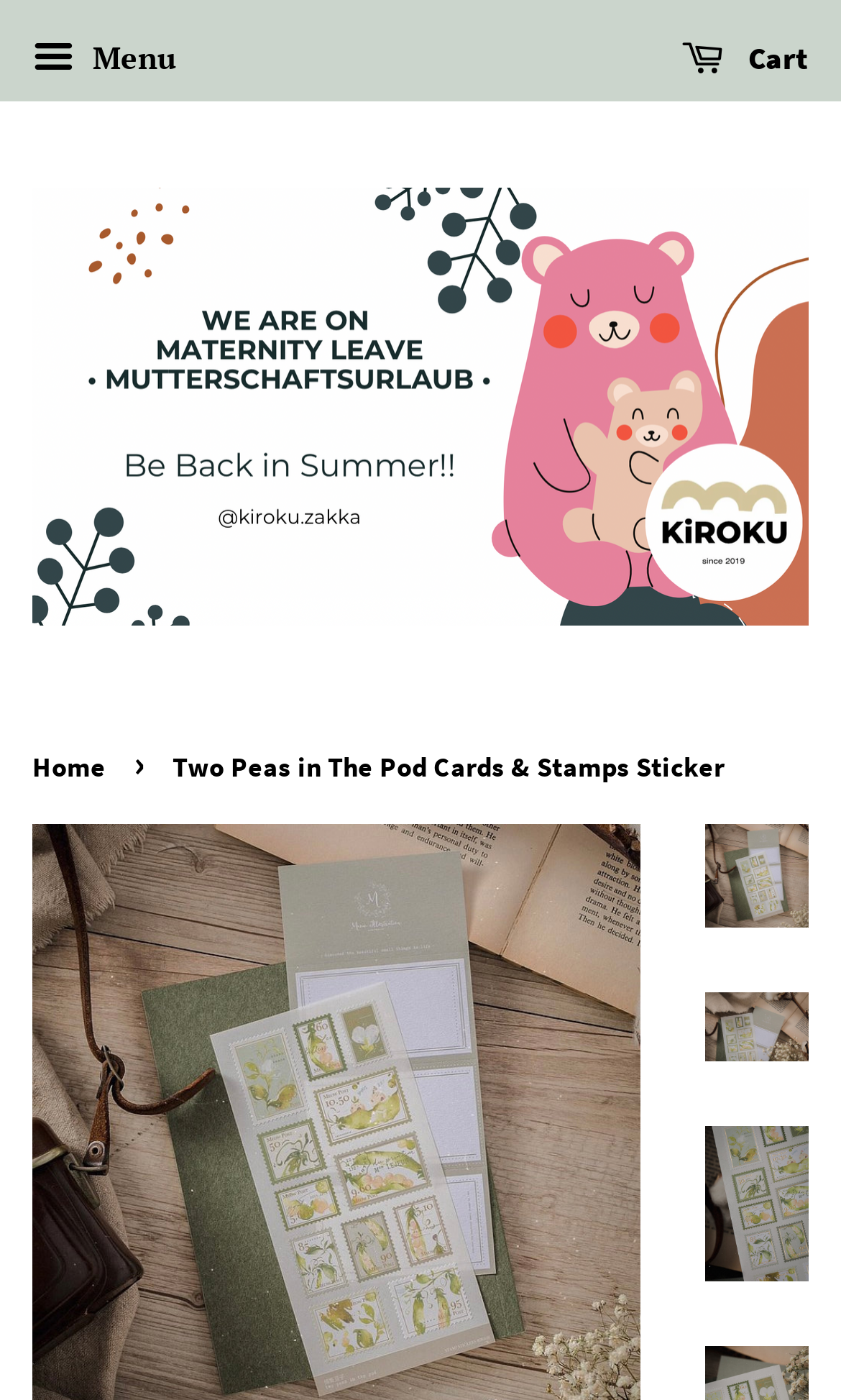Refer to the image and offer a detailed explanation in response to the question: What is the position of the 'Cart' link?

I analyzed the bounding box coordinates of the 'Cart' link element and found that its x1 and x2 values are close to 1, indicating that it is positioned on the right side of the screen. Its y1 and y2 values are relatively small, indicating that it is positioned near the top of the screen.